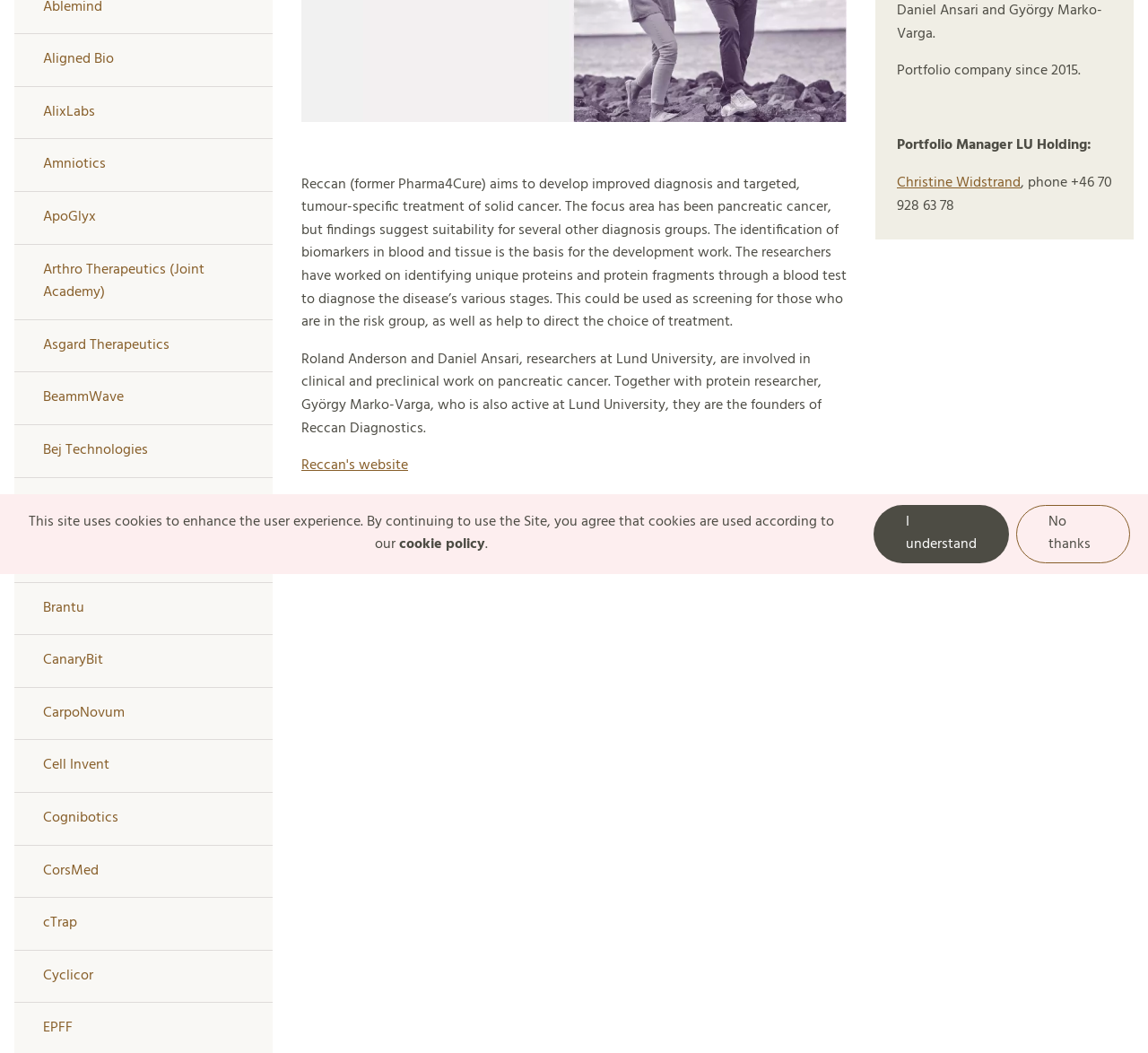Please determine the bounding box coordinates, formatted as (top-left x, top-left y, bottom-right x, bottom-right y), with all values as floating point numbers between 0 and 1. Identify the bounding box of the region described as: Cell Invent

[0.012, 0.703, 0.238, 0.752]